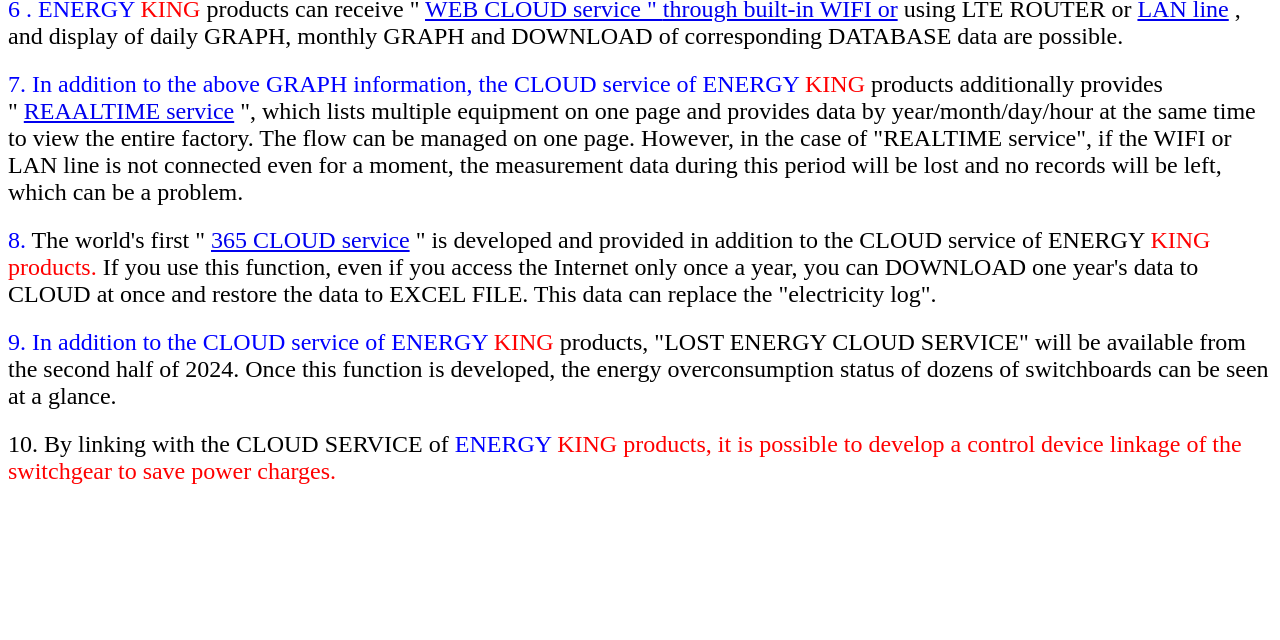Using the element description: "REAALTIME service", determine the bounding box coordinates for the specified UI element. The coordinates should be four float numbers between 0 and 1, [left, top, right, bottom].

[0.019, 0.153, 0.183, 0.194]